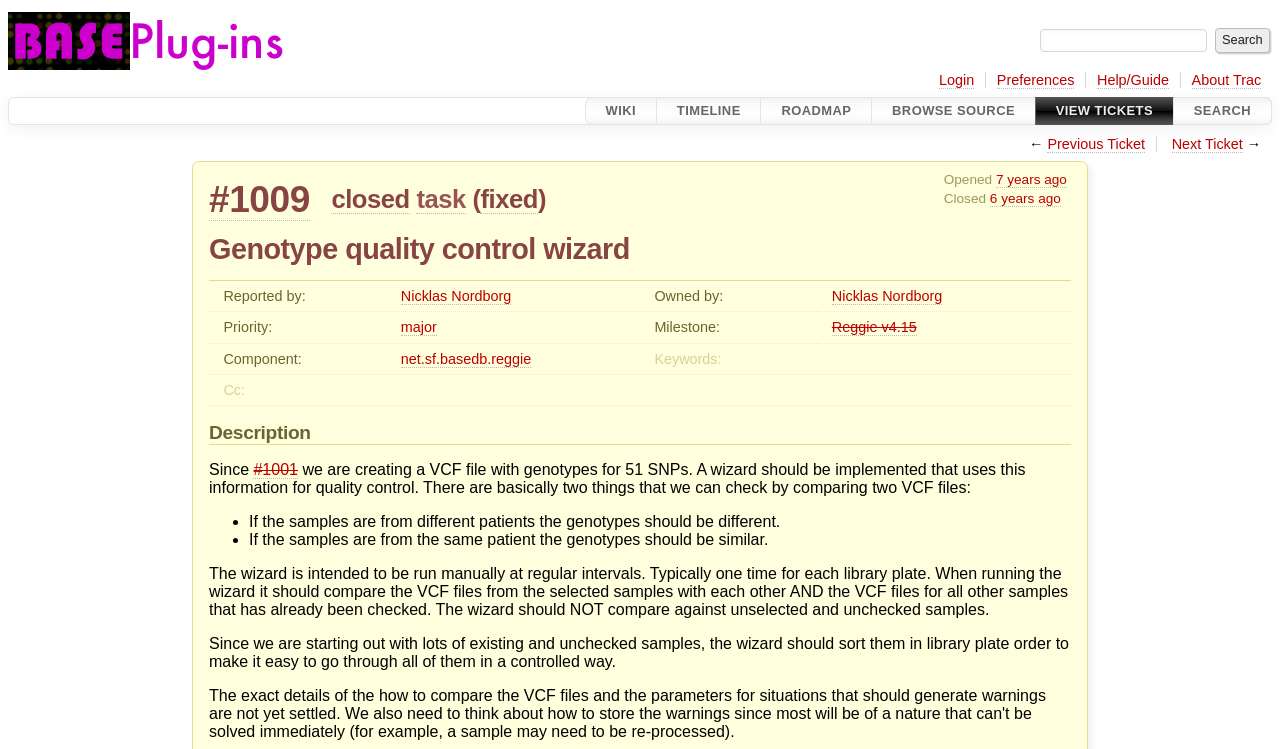Can you determine the bounding box coordinates of the area that needs to be clicked to fulfill the following instruction: "View the wiki page"?

[0.457, 0.129, 0.513, 0.167]